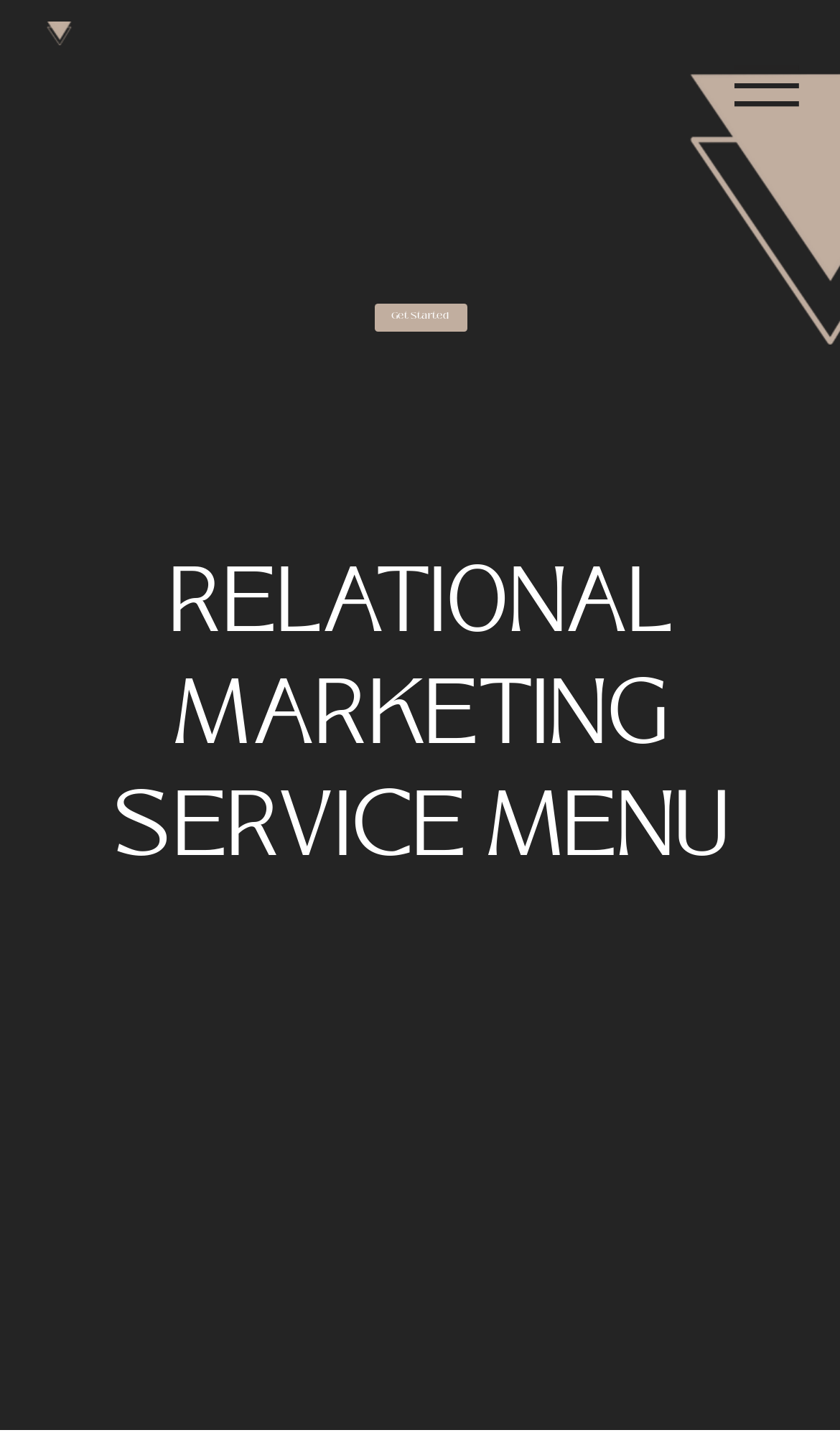Given the element description "Get Started", identify the bounding box of the corresponding UI element.

[0.445, 0.209, 0.556, 0.228]